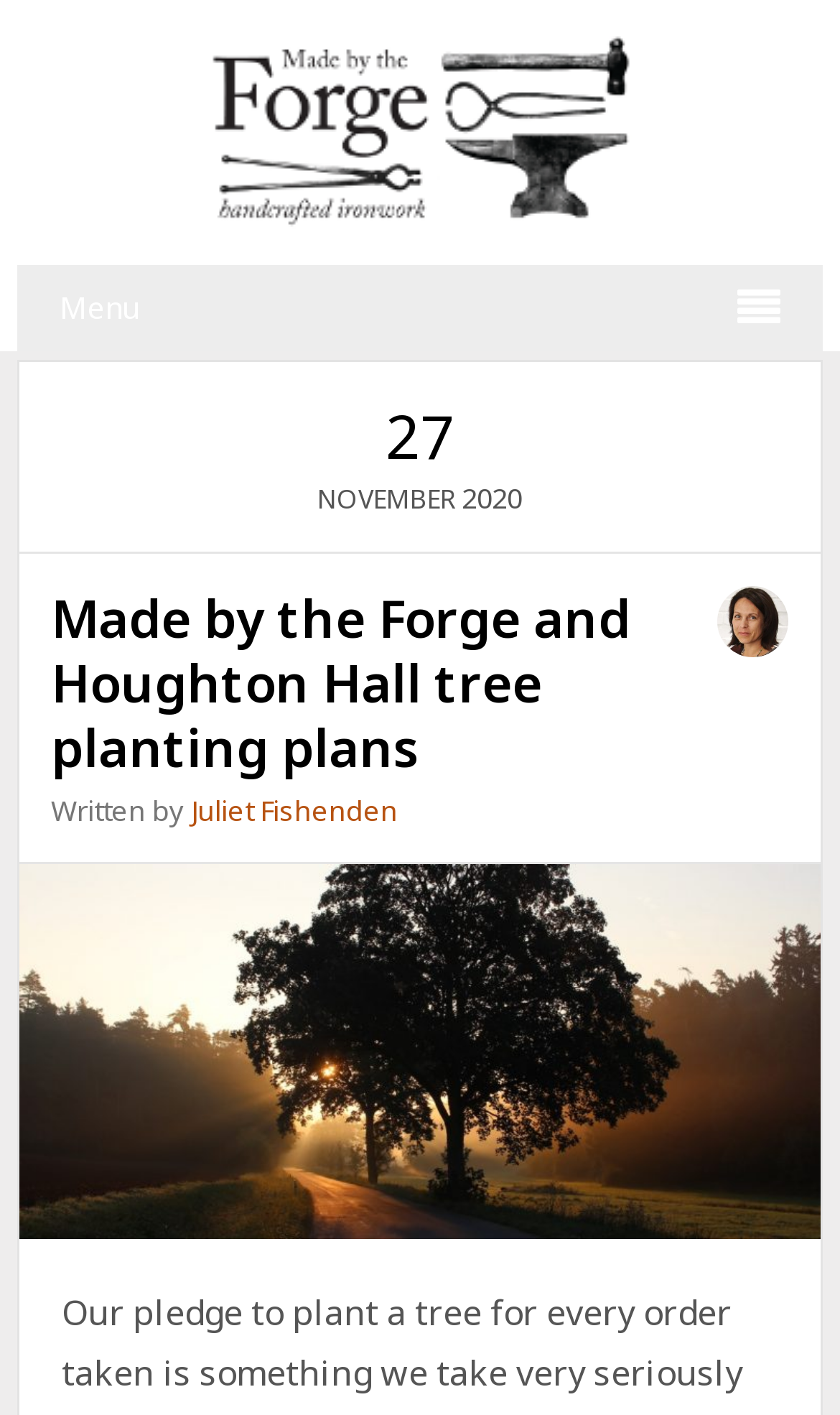Please respond to the question with a concise word or phrase:
Who is the author of the latest article?

Juliet Fishenden